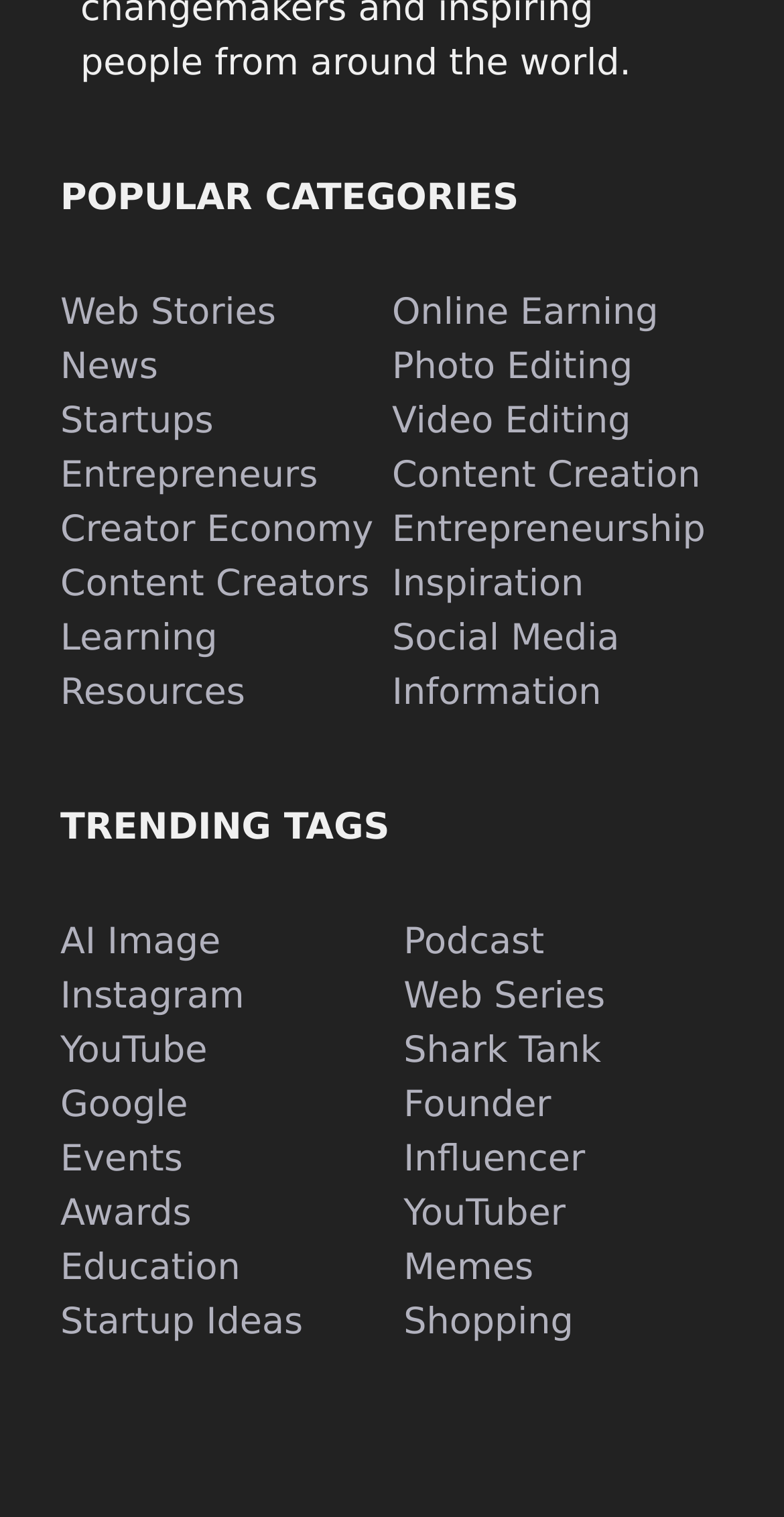Determine the bounding box coordinates of the clickable area required to perform the following instruction: "Explore Entrepreneurship". The coordinates should be represented as four float numbers between 0 and 1: [left, top, right, bottom].

[0.5, 0.336, 0.9, 0.363]